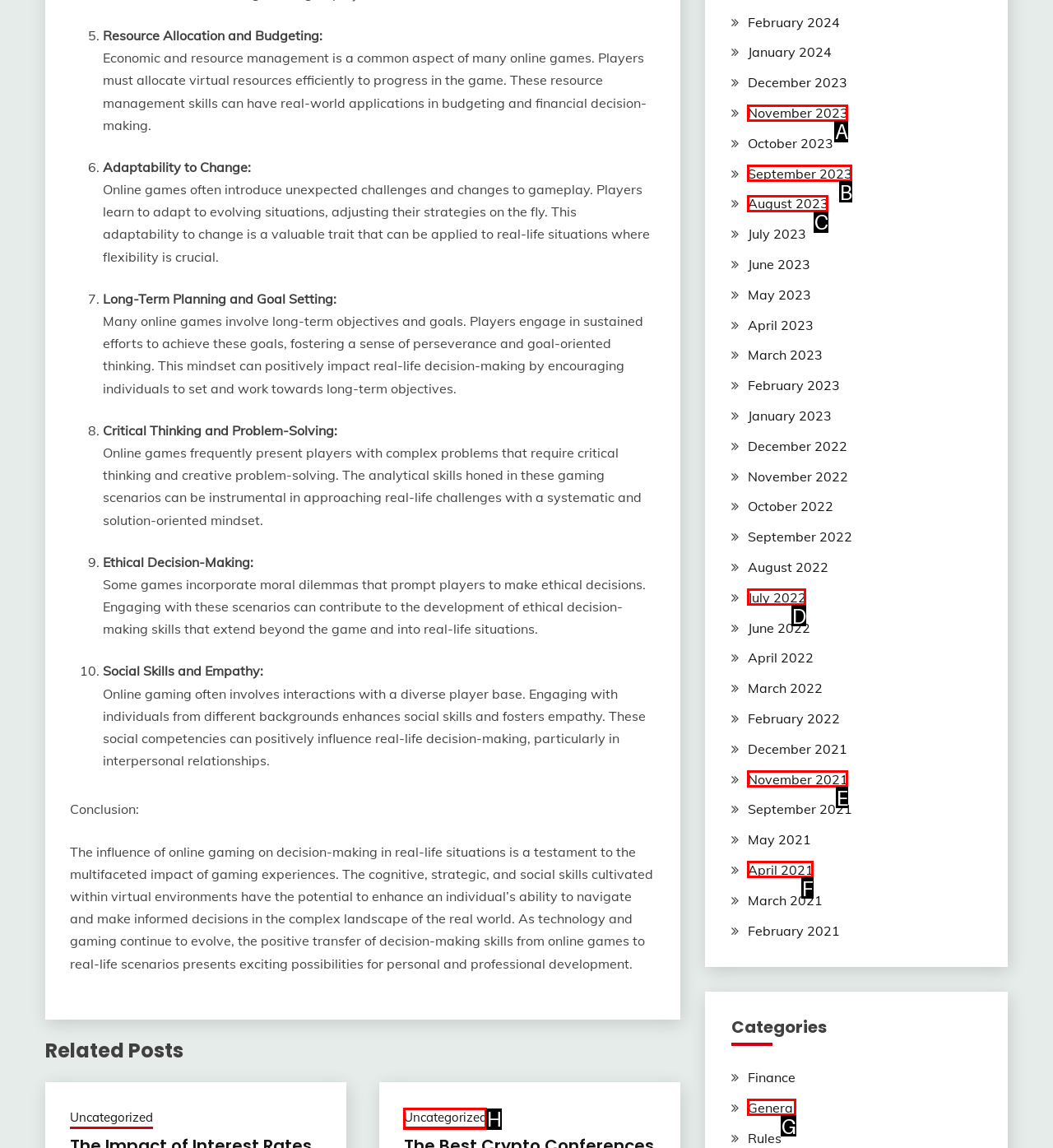Please select the letter of the HTML element that fits the description: Uncategorized. Answer with the option's letter directly.

H